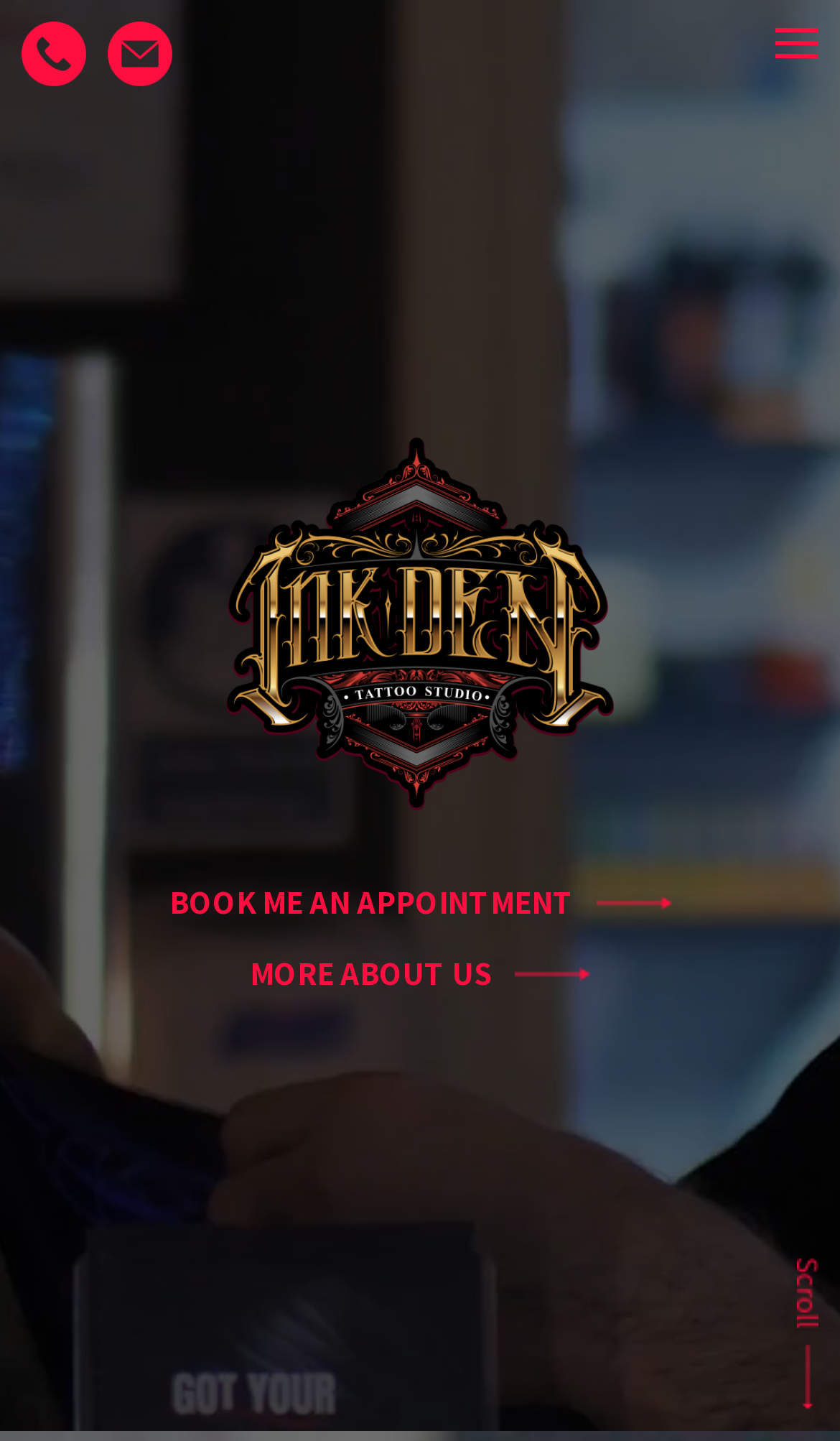Given the content of the image, can you provide a detailed answer to the question?
What is the address of the tattoo studio?

I found the address of the tattoo studio in the footer section of the webpage, which is 53 ff Albert Road, Blackpool, FY1 4PW.